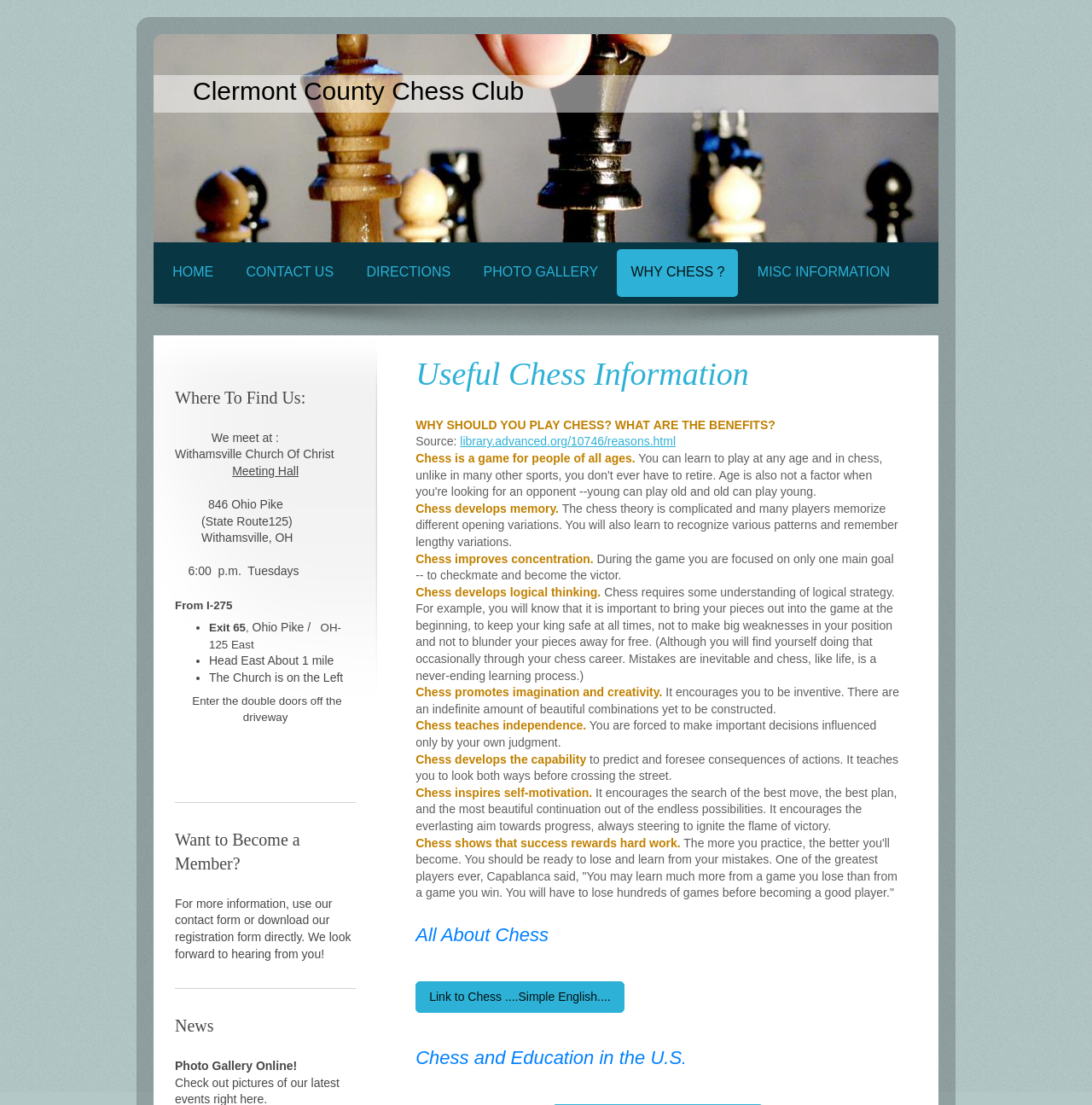Answer in one word or a short phrase: 
What is the name of the chess club?

Clermont County Chess Club